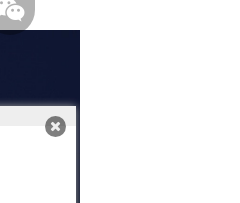Answer in one word or a short phrase: 
What type of products does BLECTOR manufacture and supply?

Scooter tail box locks